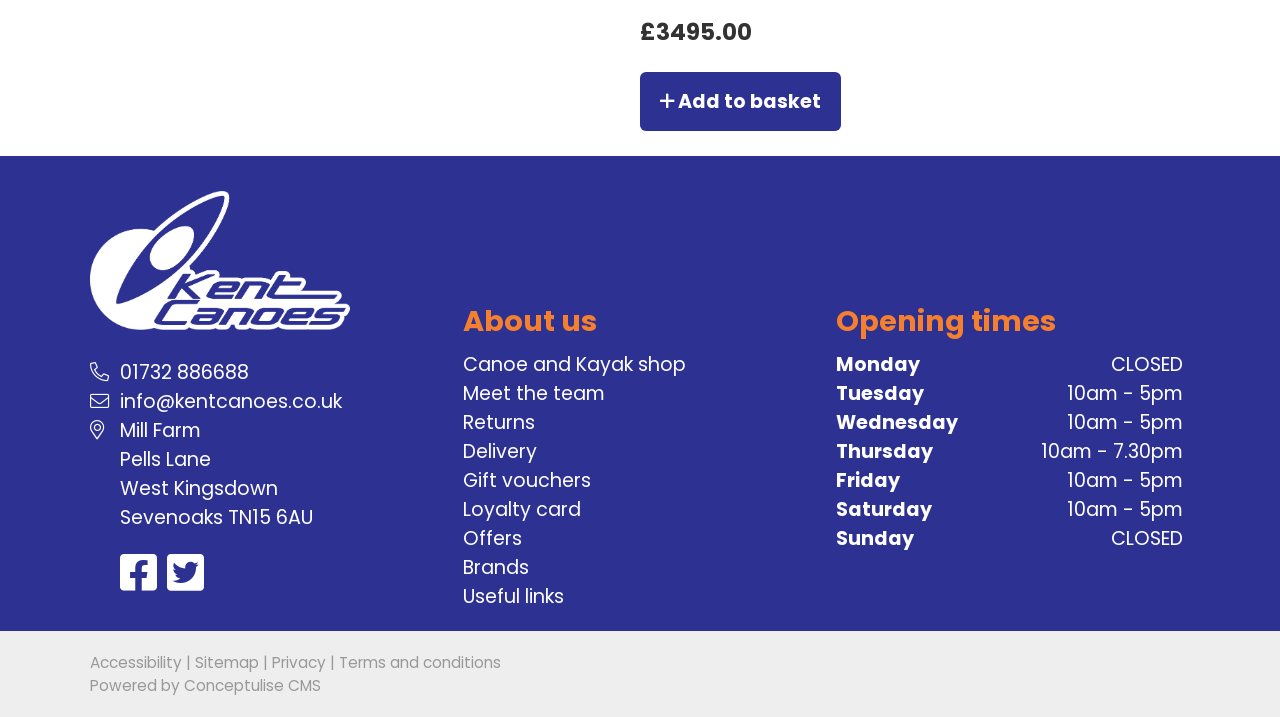Given the webpage screenshot, identify the bounding box of the UI element that matches this description: "alt="Kent Canoes"".

[0.07, 0.445, 0.273, 0.483]